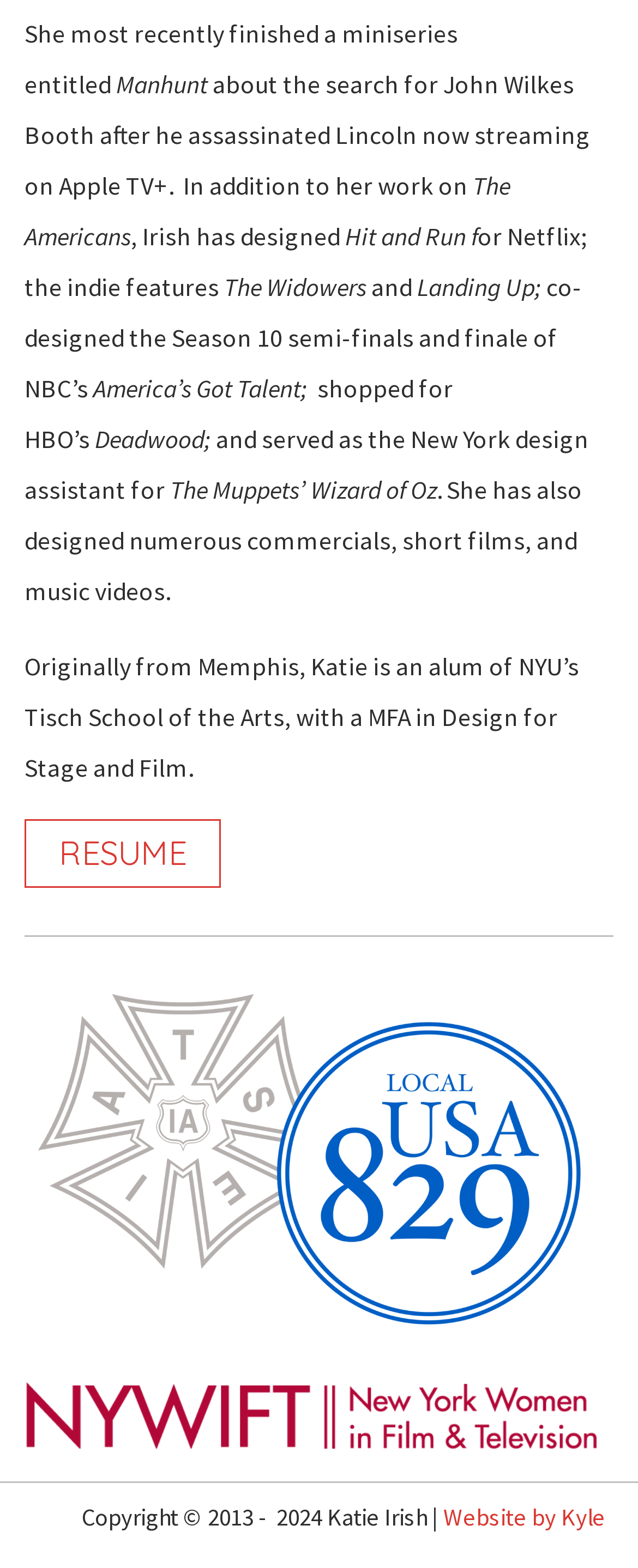Identify the bounding box for the UI element described as: "RESUME". Ensure the coordinates are four float numbers between 0 and 1, formatted as [left, top, right, bottom].

[0.038, 0.522, 0.346, 0.566]